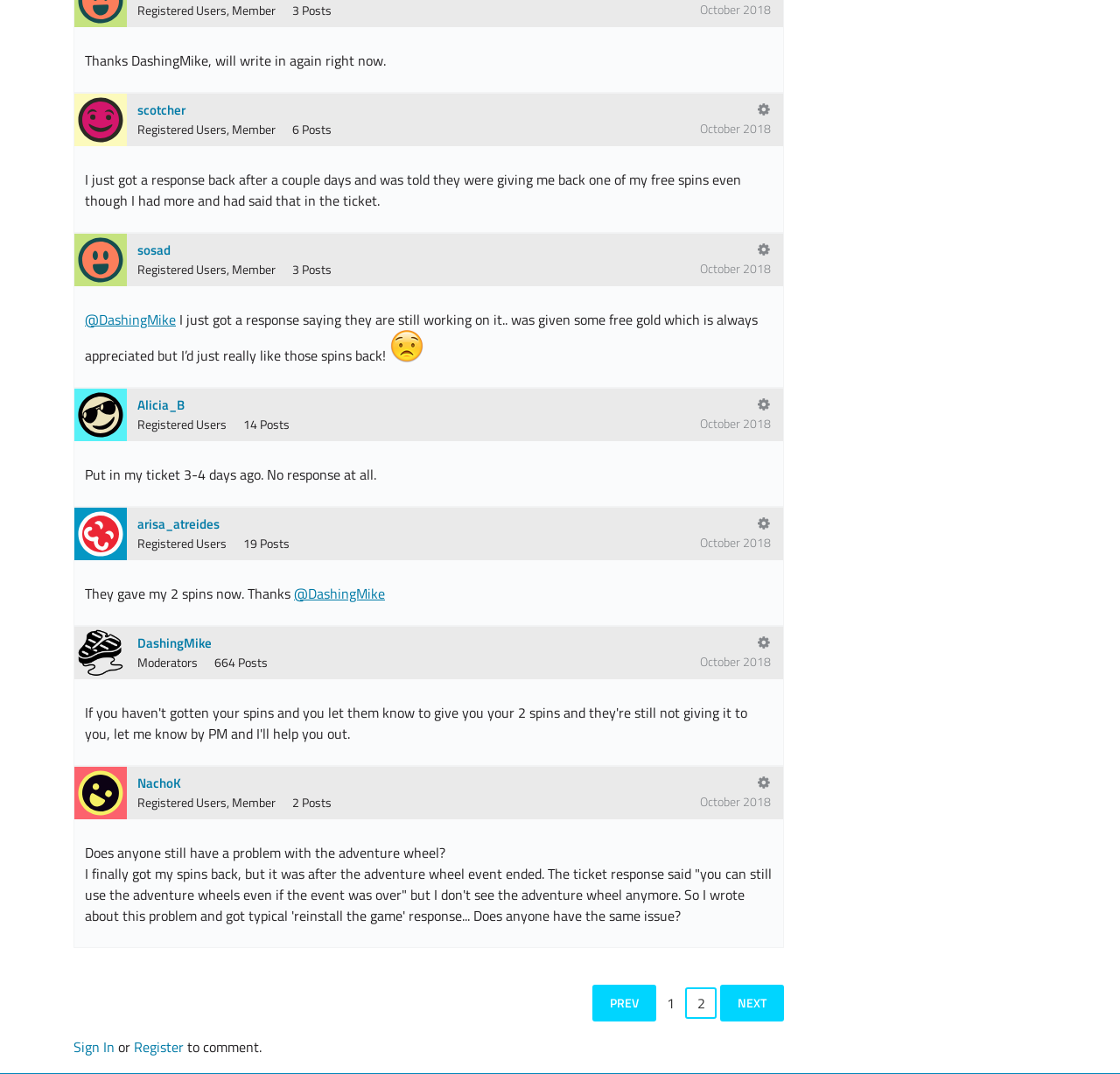Determine the bounding box for the UI element that matches this description: "scotcher".

[0.123, 0.093, 0.166, 0.111]